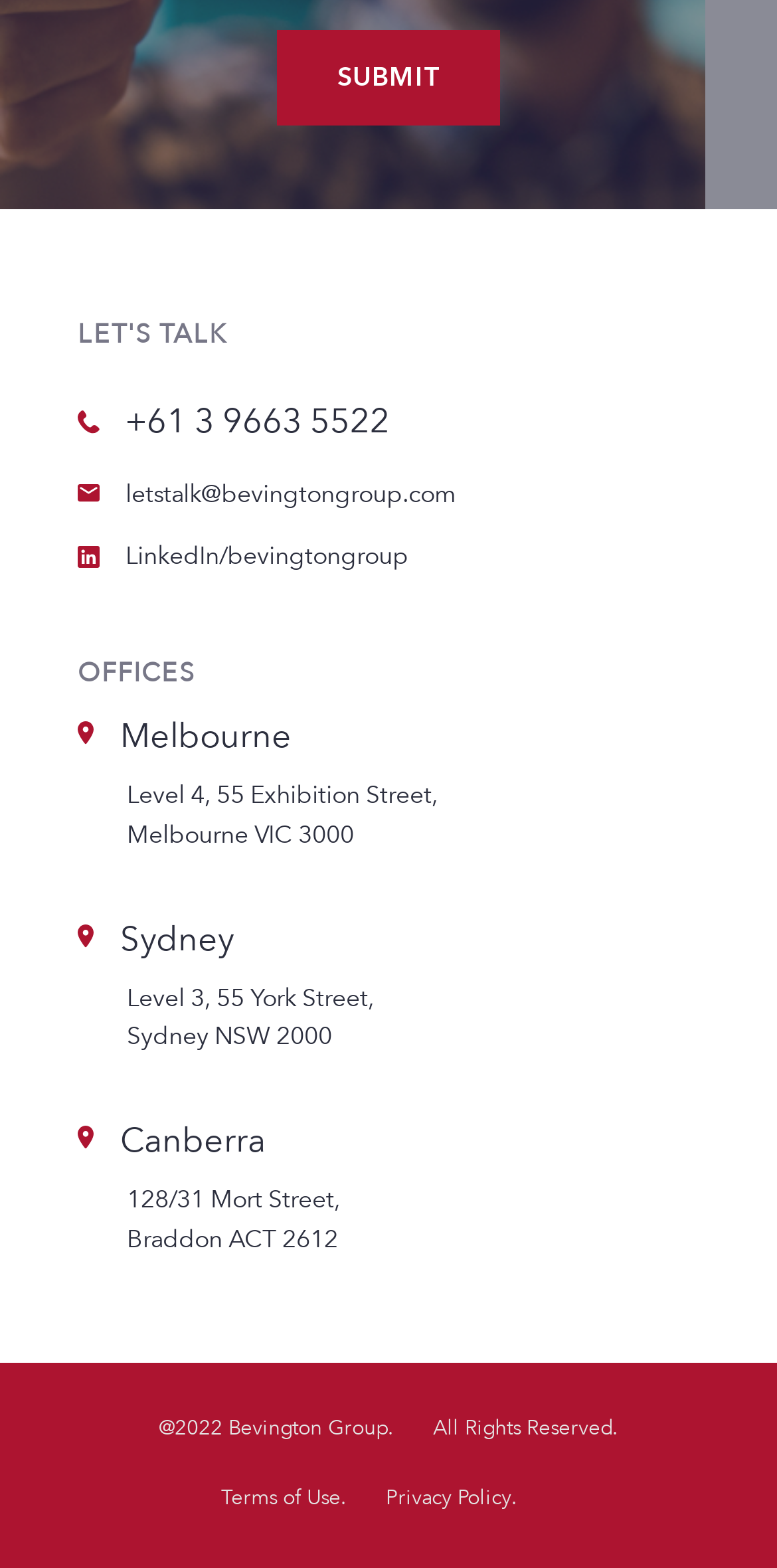What is the phone number to contact?
Using the screenshot, give a one-word or short phrase answer.

+61 3 9663 5522